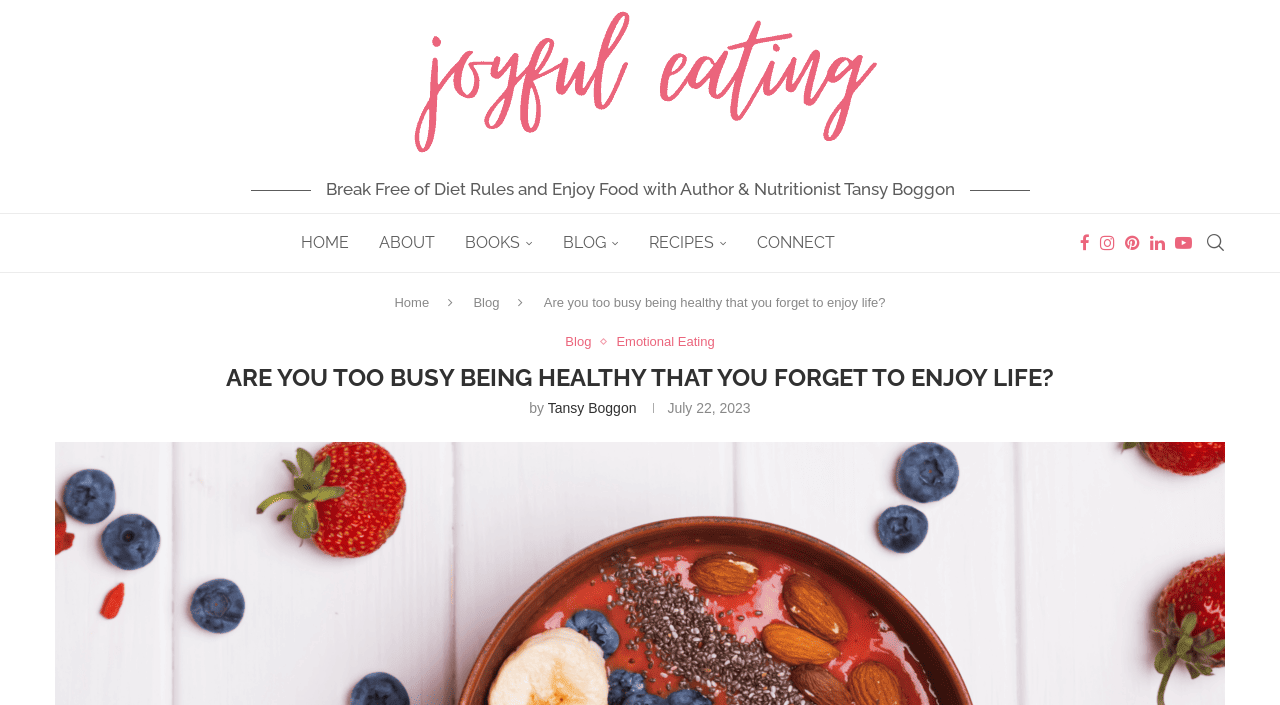Explain the features and main sections of the webpage comprehensively.

This webpage appears to be a personal blog or website focused on nutrition and healthy eating. At the top, there is a logo and link to "Joyful Eating Nutrition" accompanied by an image. Below this, there is a heading that reads "Break Free of Diet Rules and Enjoy Food with Author & Nutritionist Tansy Boggon".

The main navigation menu is located in the top-right section of the page, featuring links to "HOME", "ABOUT", "BOOKS", "BLOG", "RECIPES", and "CONNECT". Additionally, there are social media links to Facebook, Instagram, Pinterest, LinkedIn, and YouTube.

Further down the page, there is a prominent heading that asks "Are you too busy being healthy that you forget to enjoy life?", which is also the title of the webpage. Below this, there are links to the "Blog" section and a specific article titled "Emotional Eating".

The author's name, Tansy Boggon, is mentioned alongside a timestamp of July 22, 2023. Overall, the webpage has a clean and organized layout, with a focus on promoting healthy eating and nutrition.